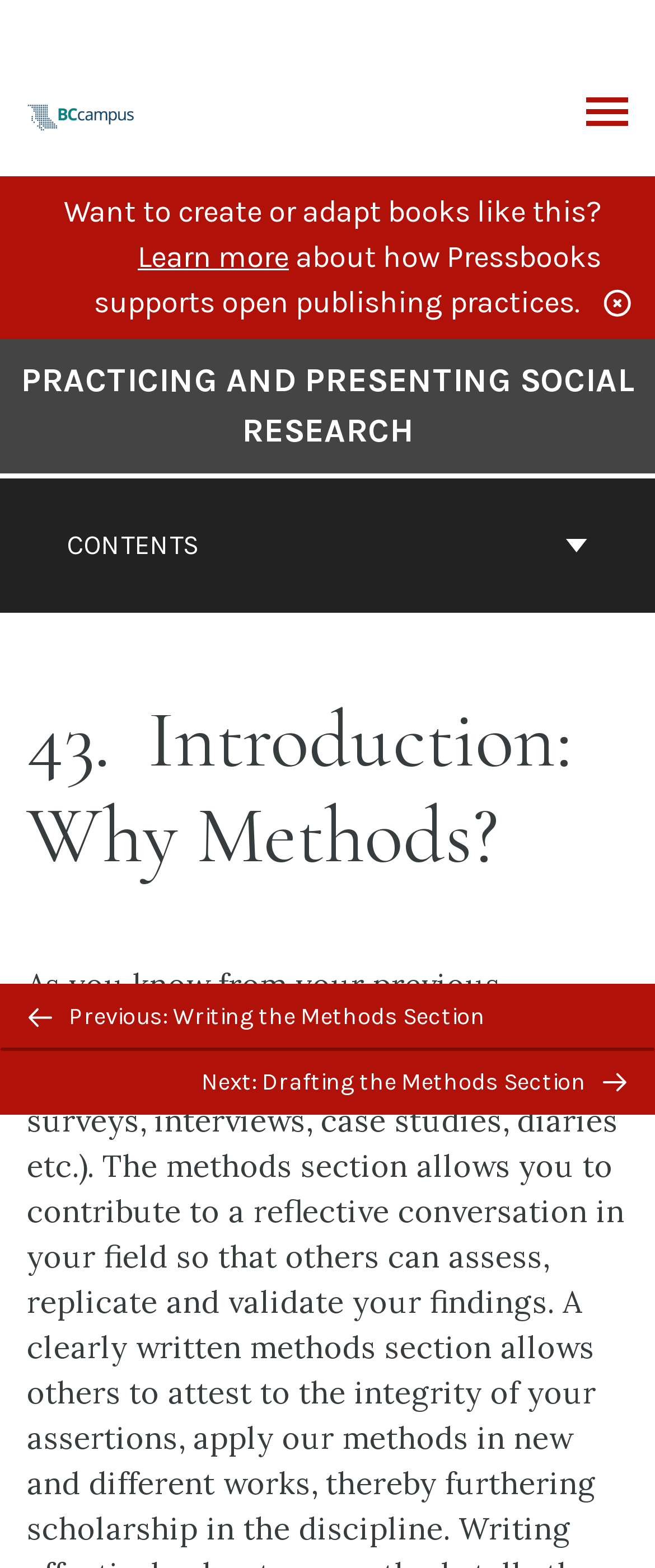Please find the bounding box coordinates for the clickable element needed to perform this instruction: "Go to the cover page of Practicing and Presenting Social Research".

[0.0, 0.227, 1.0, 0.291]